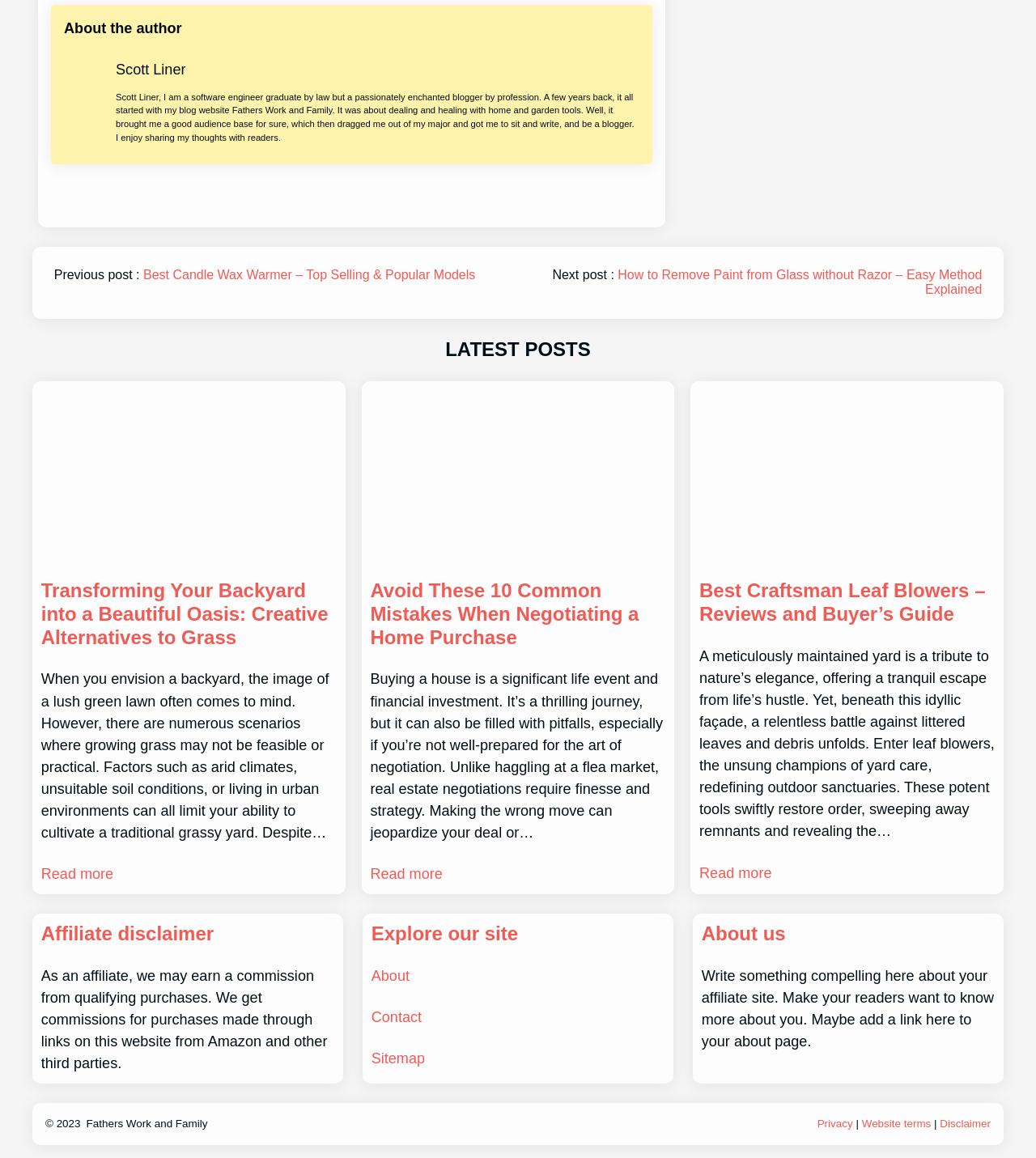What is the author's profession? Based on the image, give a response in one word or a short phrase.

blogger